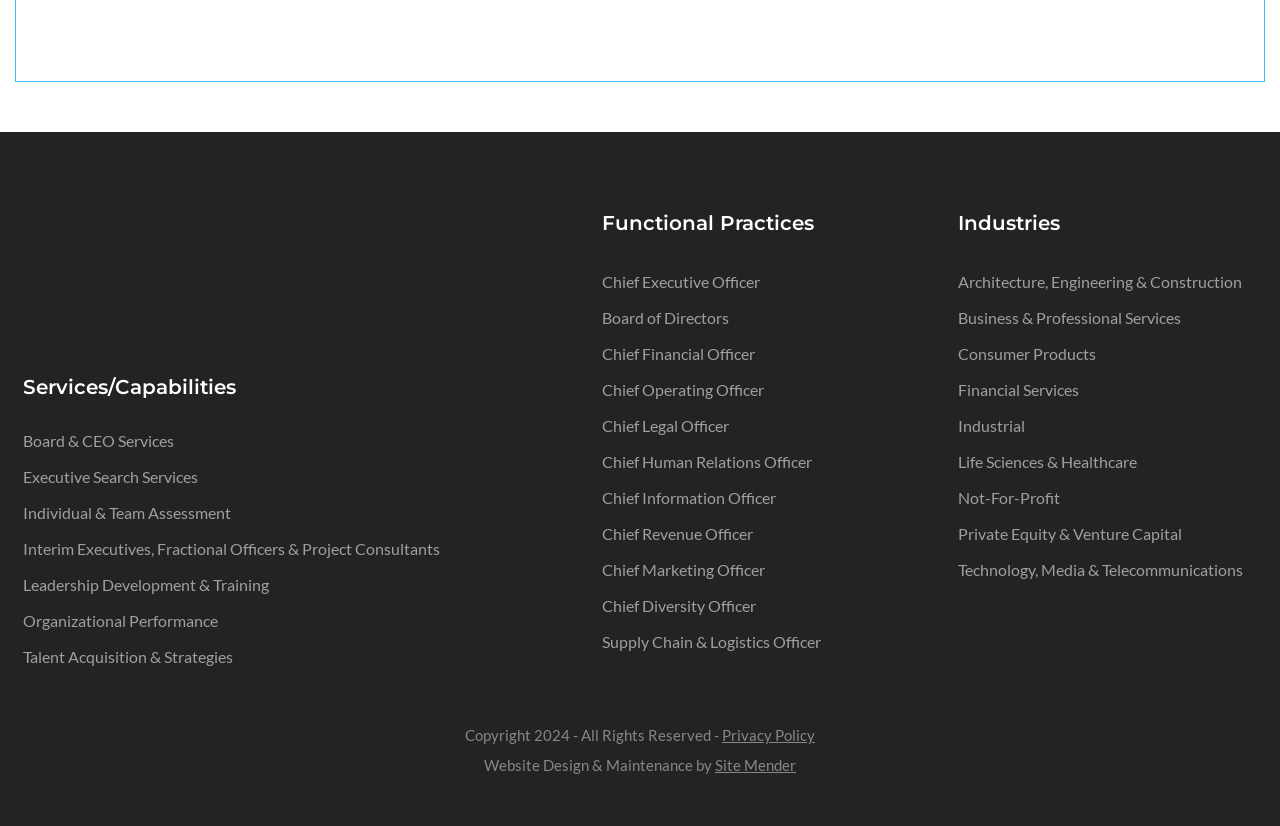Highlight the bounding box coordinates of the element that should be clicked to carry out the following instruction: "Learn about Life Sciences & Healthcare". The coordinates must be given as four float numbers ranging from 0 to 1, i.e., [left, top, right, bottom].

[0.748, 0.547, 0.888, 0.57]